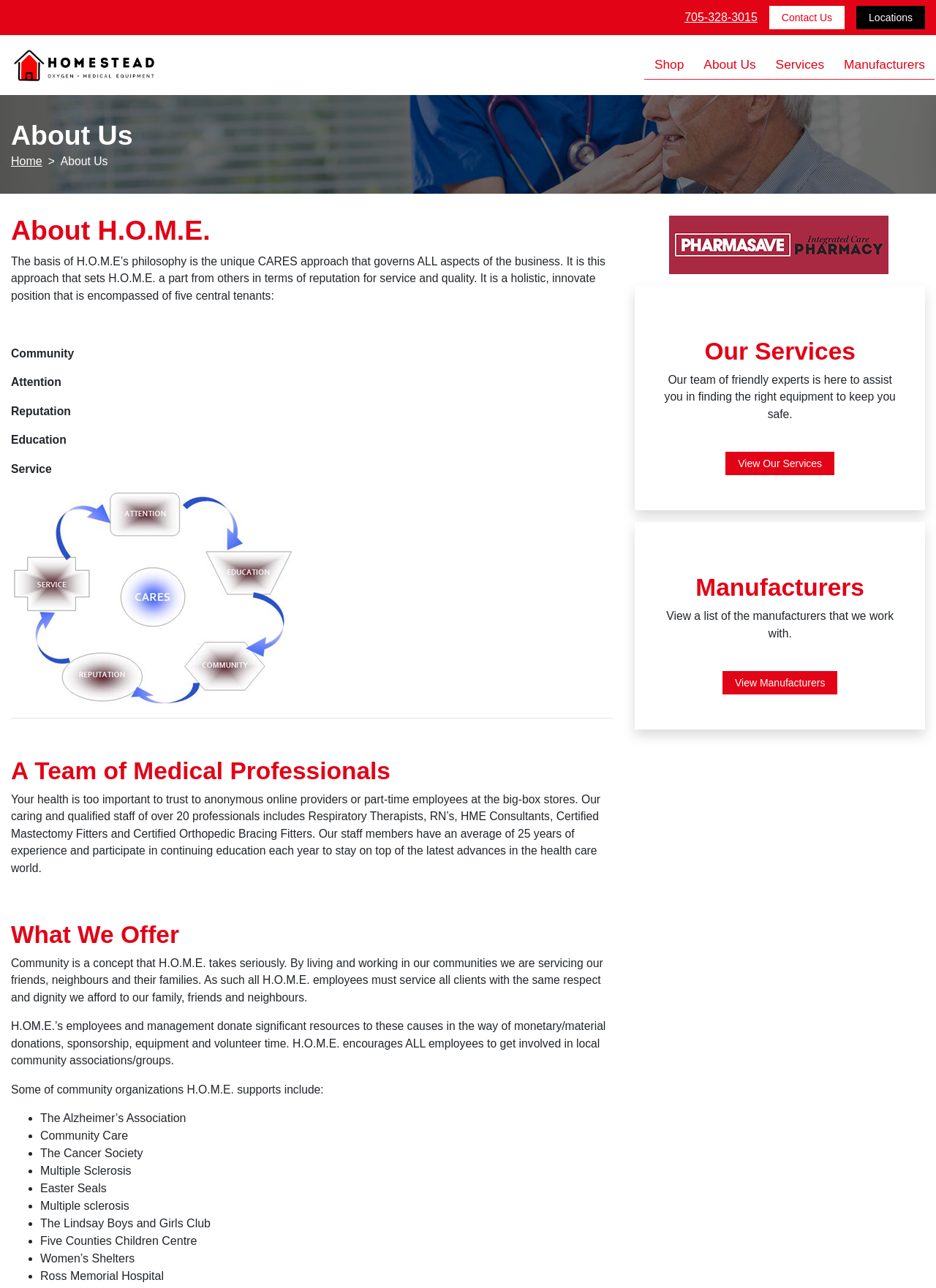Please identify the bounding box coordinates of the element's region that I should click in order to complete the following instruction: "View locations". The bounding box coordinates consist of four float numbers between 0 and 1, i.e., [left, top, right, bottom].

[0.915, 0.005, 0.988, 0.023]